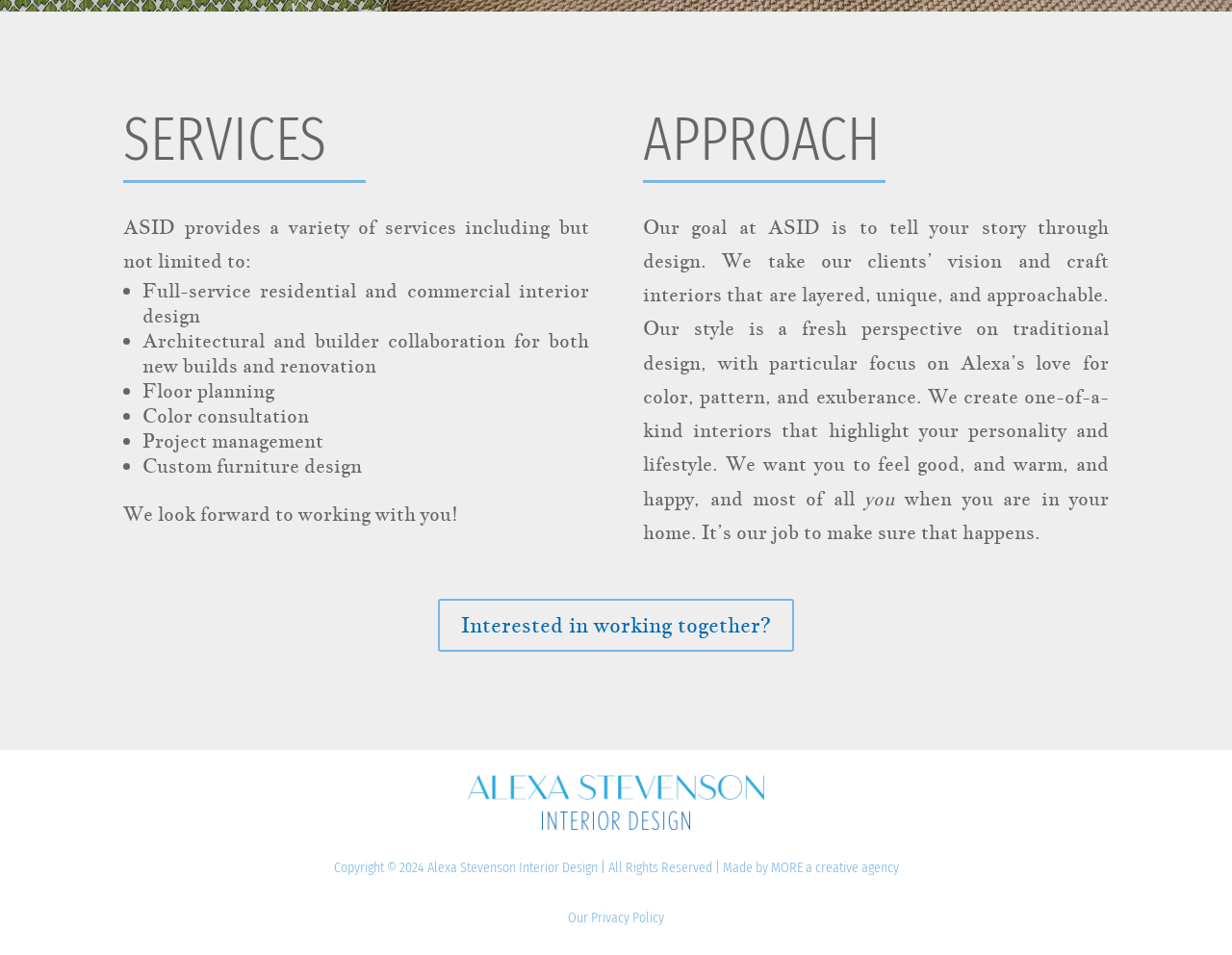Please analyze the image and give a detailed answer to the question:
What is the goal of ASID's design?

According to the webpage, ASID's goal is to tell clients' story through design, creating interiors that are layered, unique, and approachable, highlighting clients' personality and lifestyle.